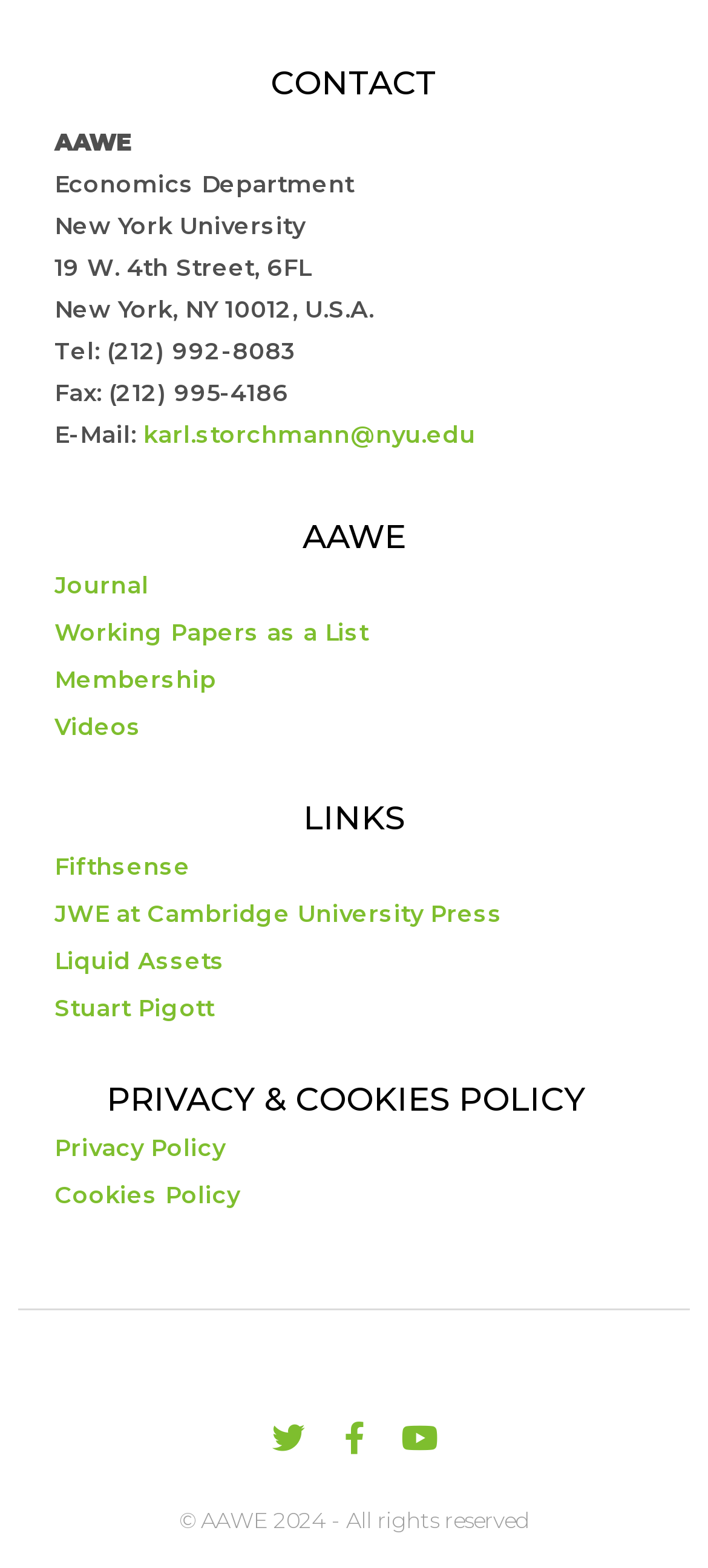Answer the question below in one word or phrase:
How many links are there under the 'LINKS' heading?

4